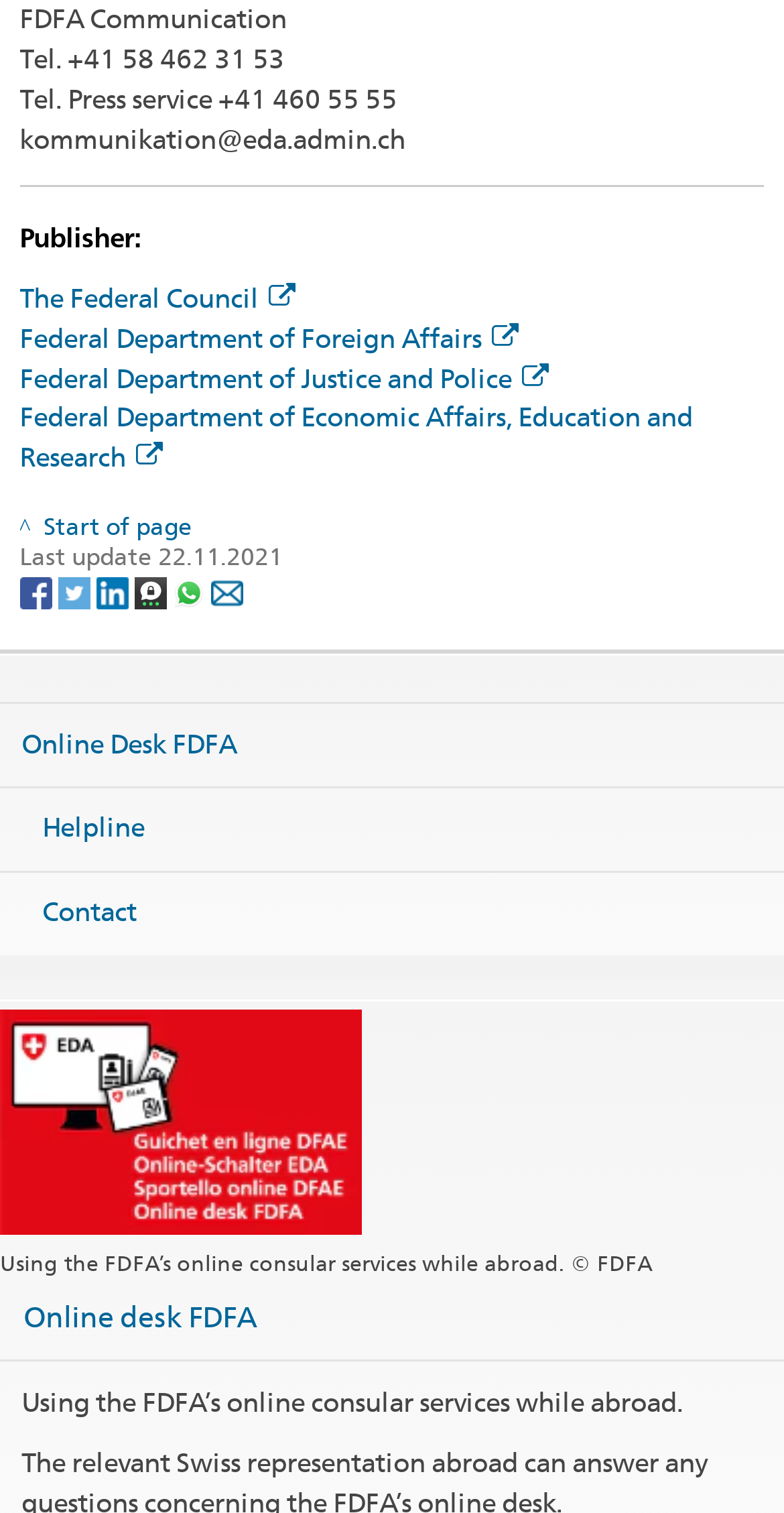Find and specify the bounding box coordinates that correspond to the clickable region for the instruction: "Contact the Helpline".

[0.027, 0.535, 0.973, 0.561]